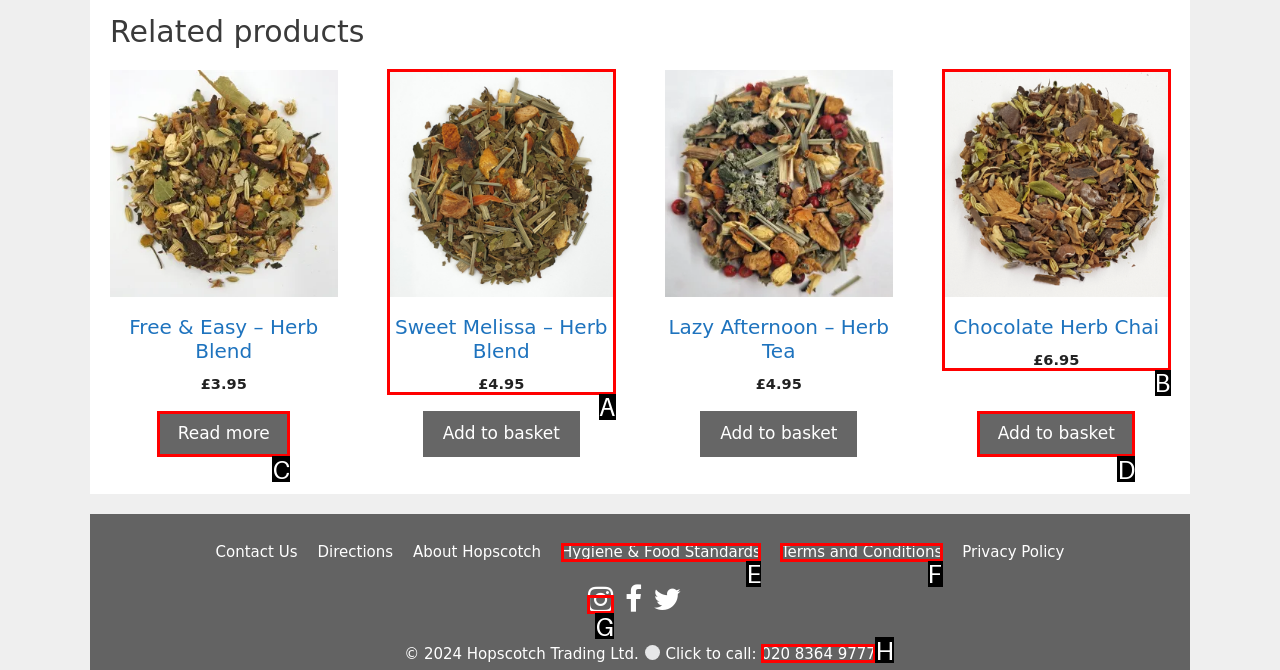Find the option that matches this description: Add to basket
Provide the matching option's letter directly.

D